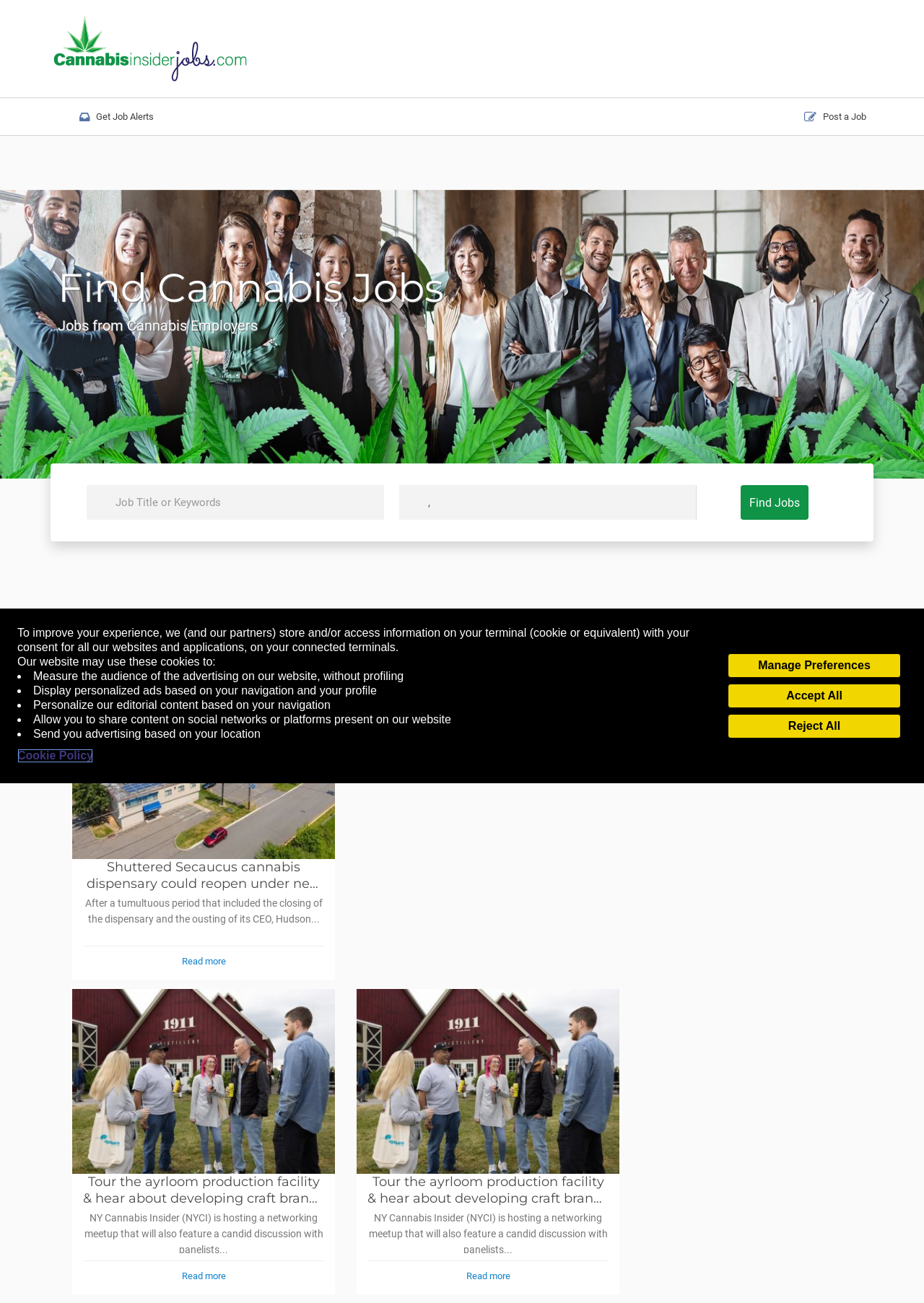Select the bounding box coordinates of the element I need to click to carry out the following instruction: "Learn about cannabis tax reform bill".

[0.078, 0.533, 0.363, 0.675]